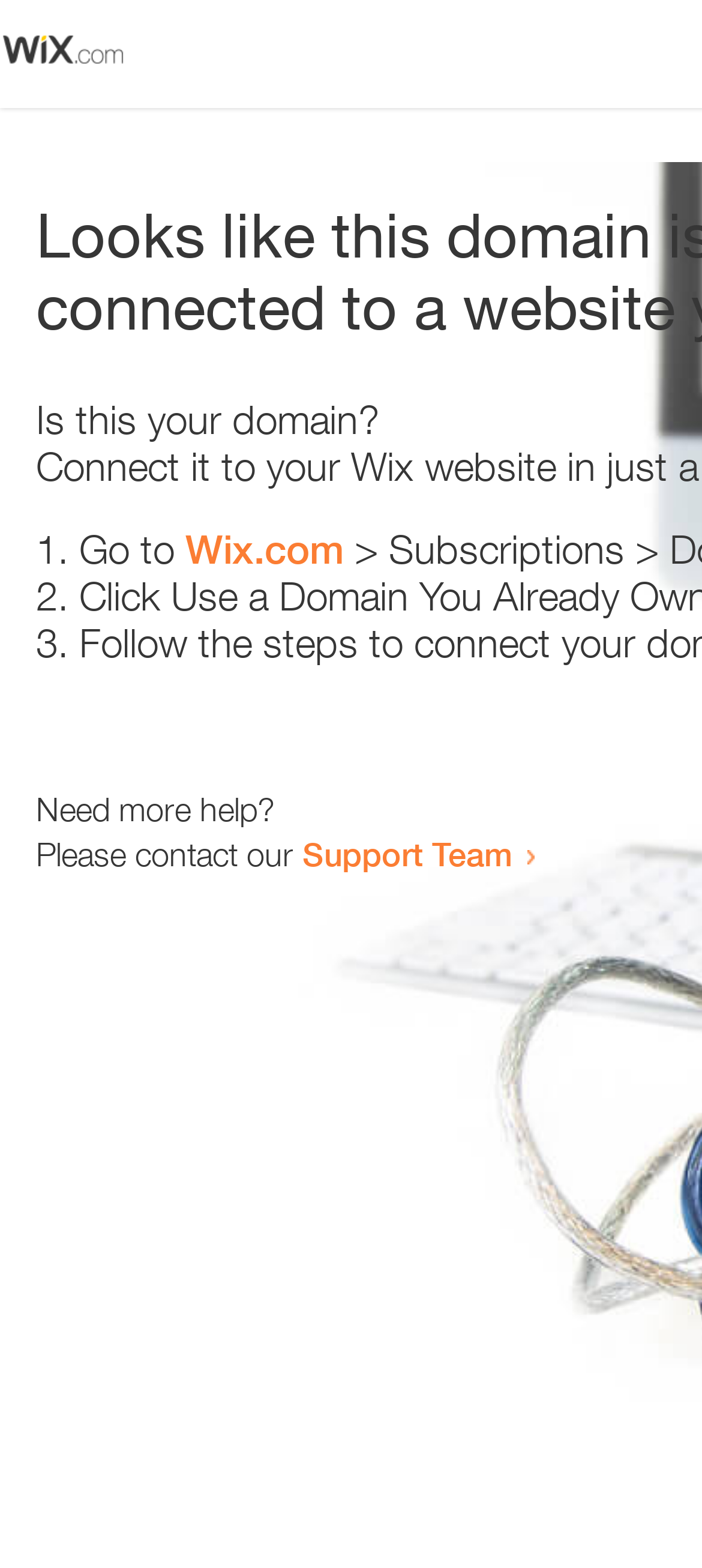Determine the main heading text of the webpage.

Looks like this domain isn't
connected to a website yet